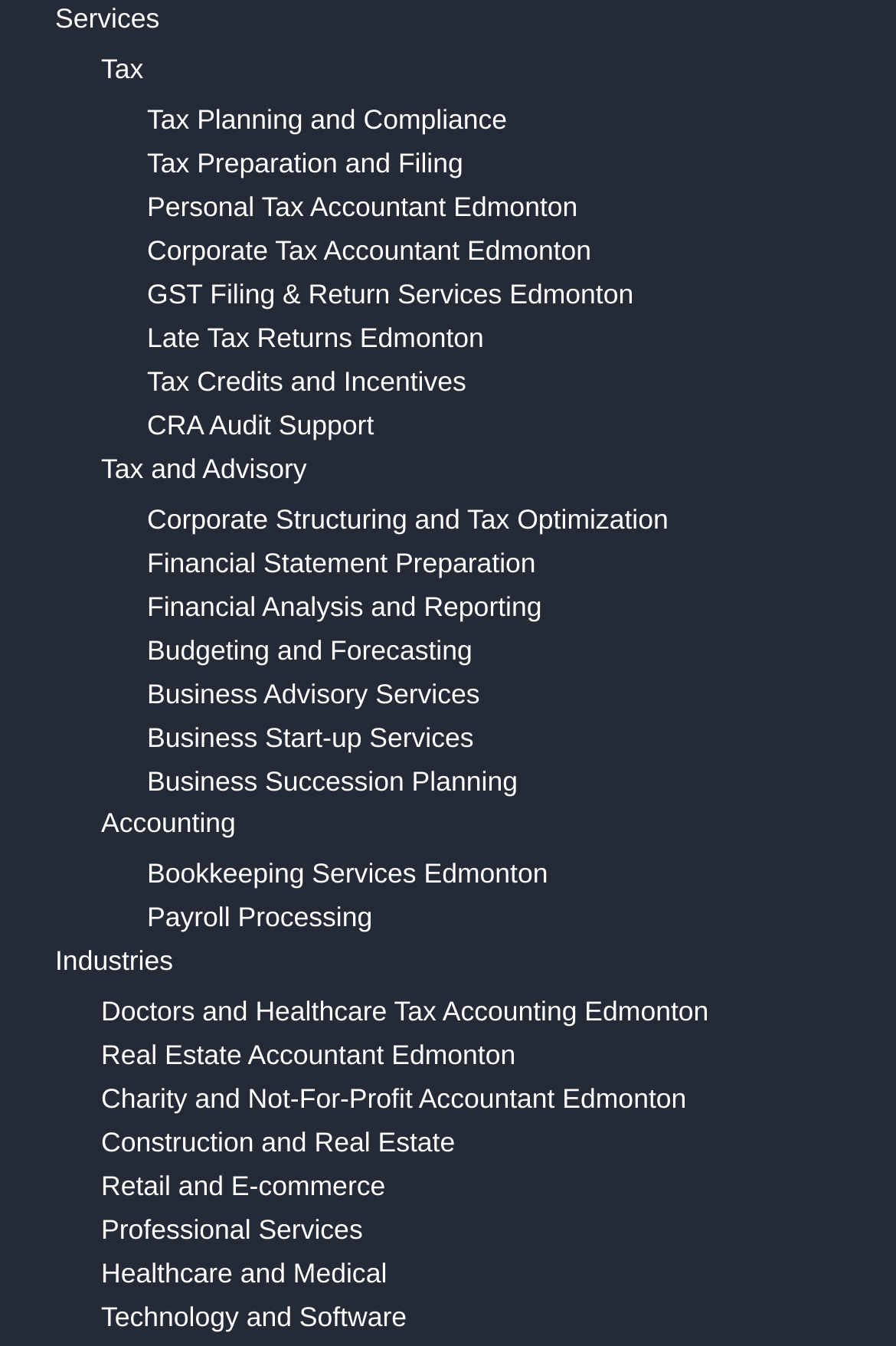Based on the image, provide a detailed and complete answer to the question: 
Can this accountant help with business start-ups?

The link 'Business Start-up Services' is present on the webpage, indicating that this accountant offers services to help with business start-ups.